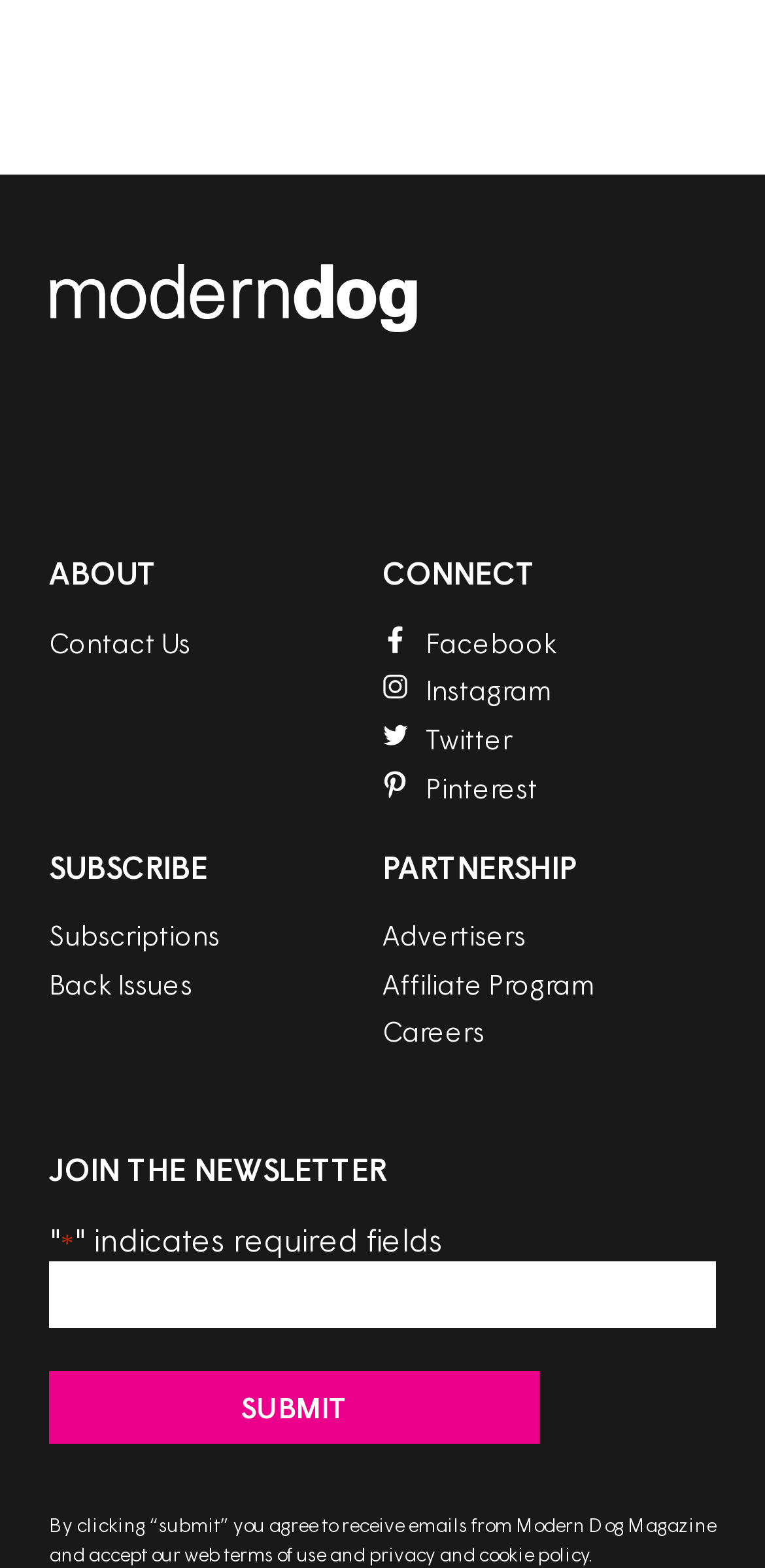Please locate the bounding box coordinates of the element that should be clicked to achieve the given instruction: "Download from Google Play".

[0.449, 0.283, 0.823, 0.307]